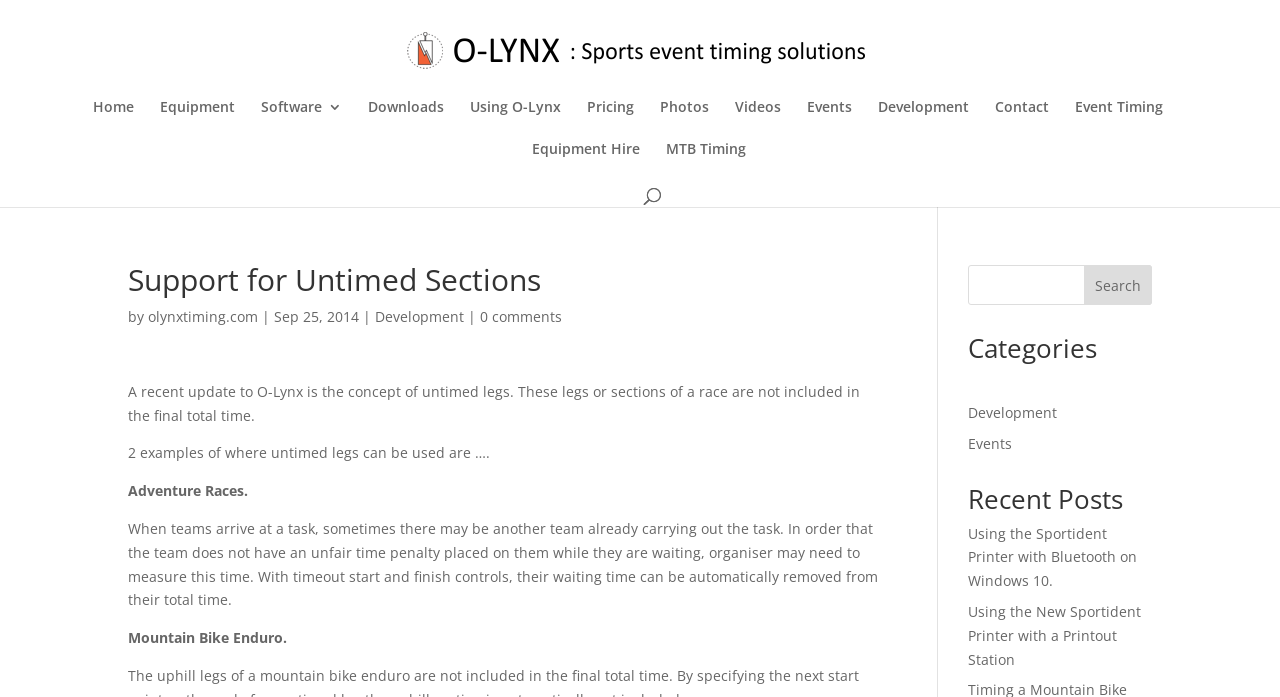Generate a thorough caption that explains the contents of the webpage.

The webpage is about O-Lynx, a timing system for events, and specifically focuses on the support for untimed sections. At the top, there is a logo of O-Lynx, accompanied by a link to the homepage. Below the logo, there is a navigation menu with 12 links, including "Home", "Equipment", "Software 3", "Downloads", and others.

The main content of the page is divided into two sections. On the left, there is a heading "Support for Untimed Sections" followed by a paragraph of text explaining the concept of untimed legs in O-Lynx. The text is divided into three sections, with the first section introducing the concept, the second section providing two examples of where untimed legs can be used, and the third section explaining how untimed legs work in adventure races and mountain bike enduro.

On the right side of the page, there is a search bar with a search button. Below the search bar, there are three sections: "Categories", "Recent Posts", and a list of links. The "Categories" section has two links, "Development" and "Events". The "Recent Posts" section has two links to recent blog posts, with titles and a brief description.

Overall, the webpage provides information about O-Lynx's support for untimed sections, with explanations, examples, and related links.